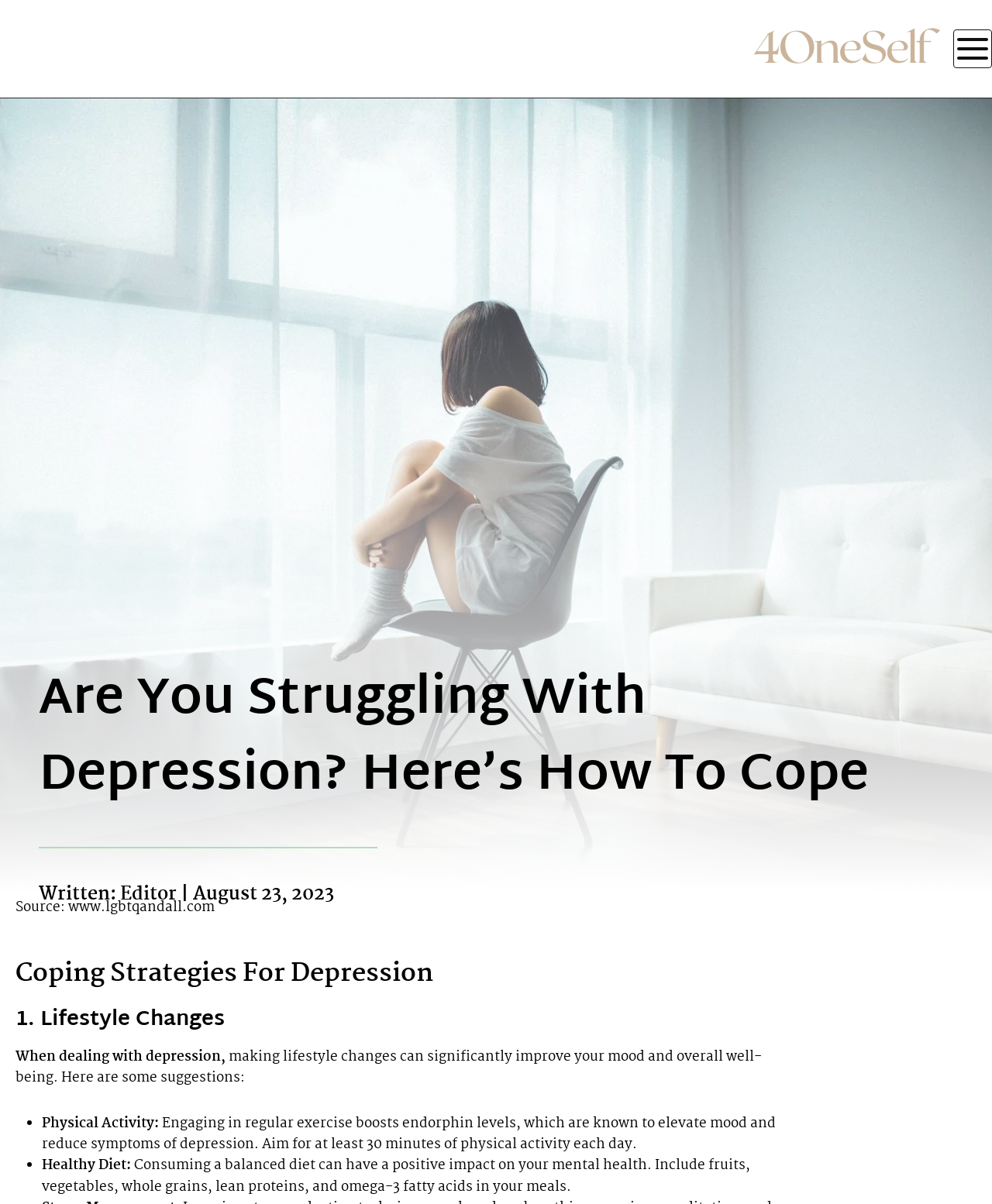Given the content of the image, can you provide a detailed answer to the question?
What is the source of the image?

The source of the image is mentioned in the figcaption of the figure element, which states 'Source: www.lgbtqandall.com'.